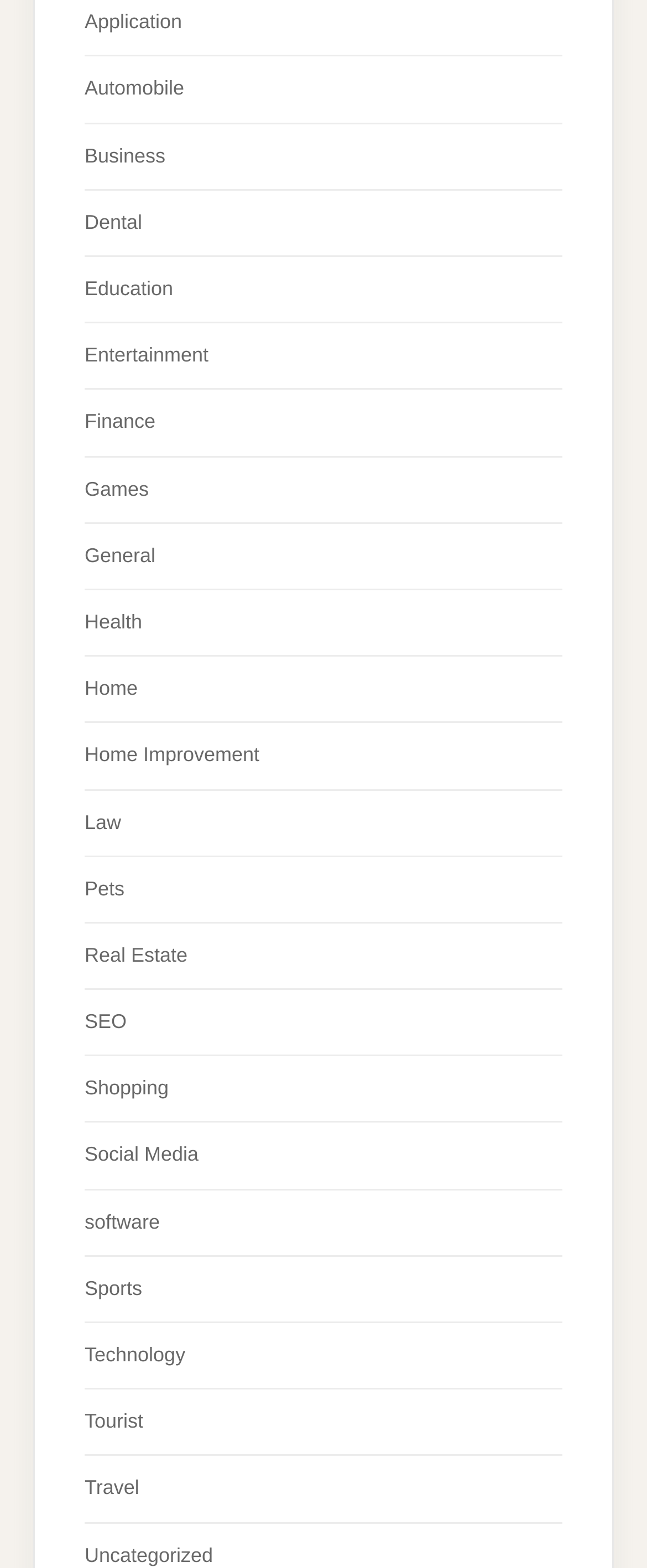Identify the bounding box coordinates of the clickable region required to complete the instruction: "Visit the 'Travel' page". The coordinates should be given as four float numbers within the range of 0 and 1, i.e., [left, top, right, bottom].

[0.131, 0.942, 0.215, 0.956]